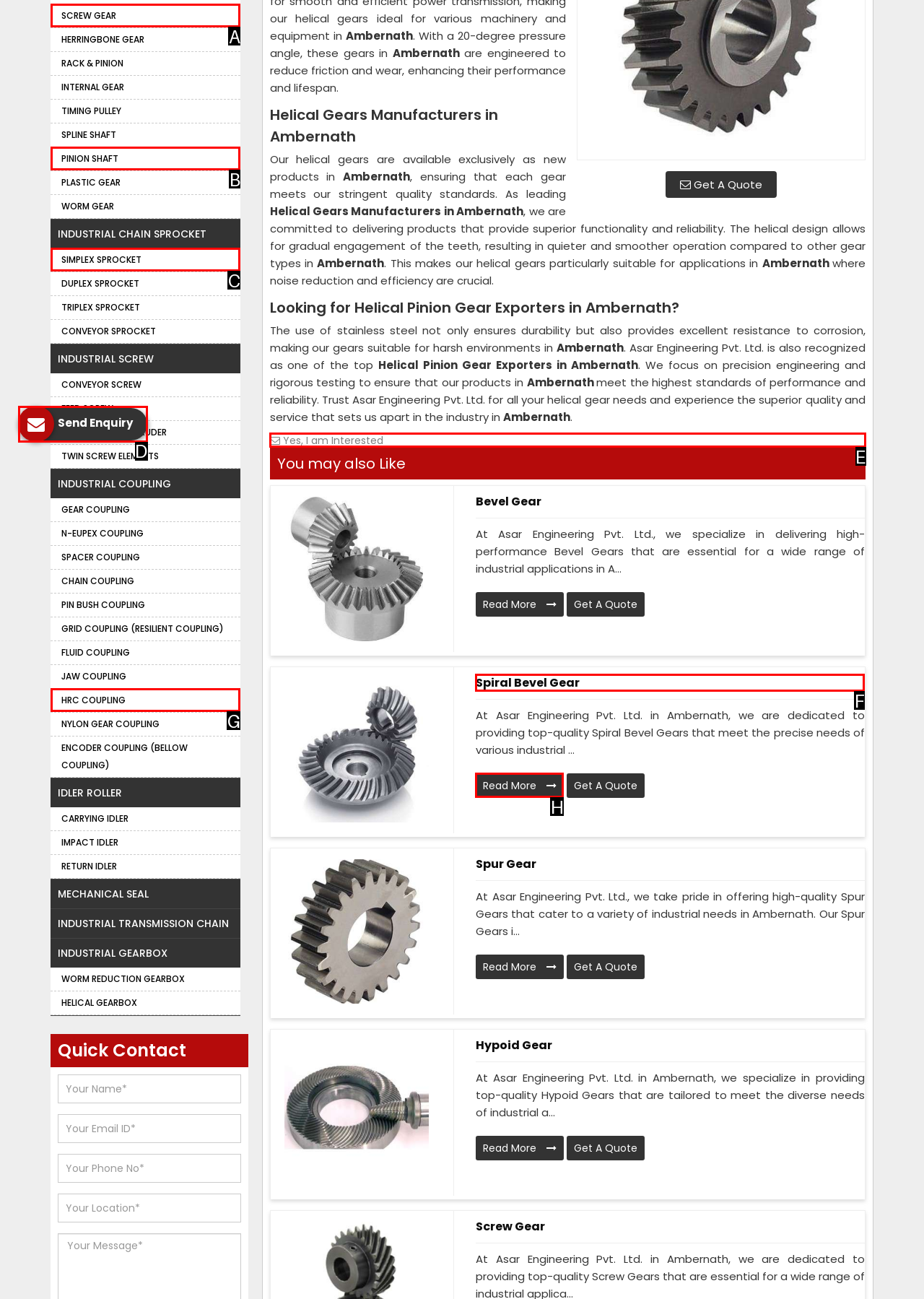Given the description: Yes, I am Interested, identify the HTML element that corresponds to it. Respond with the letter of the correct option.

E